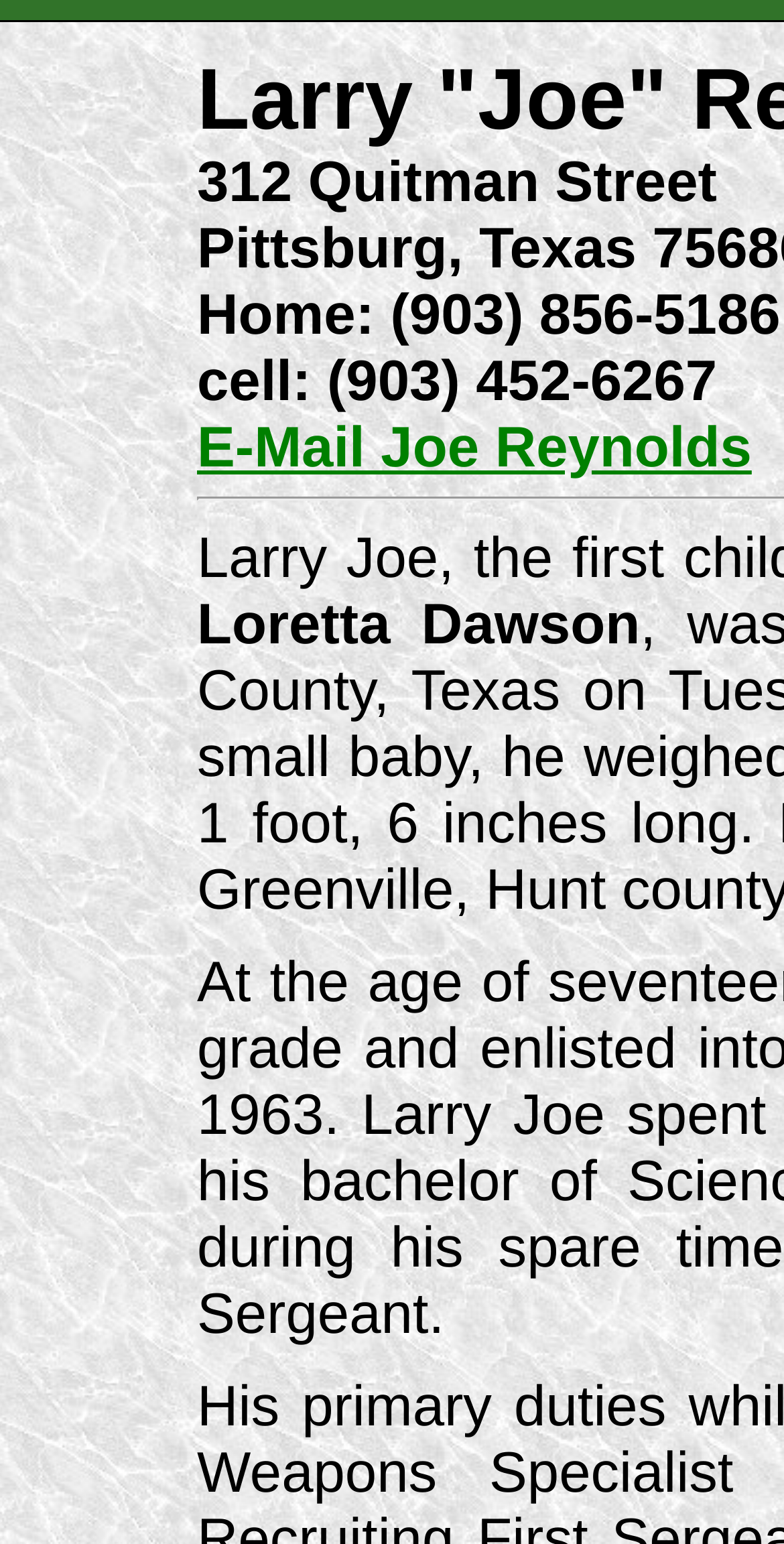Based on the element description "E-Mail Joe Reynolds", predict the bounding box coordinates of the UI element.

[0.251, 0.27, 0.959, 0.311]